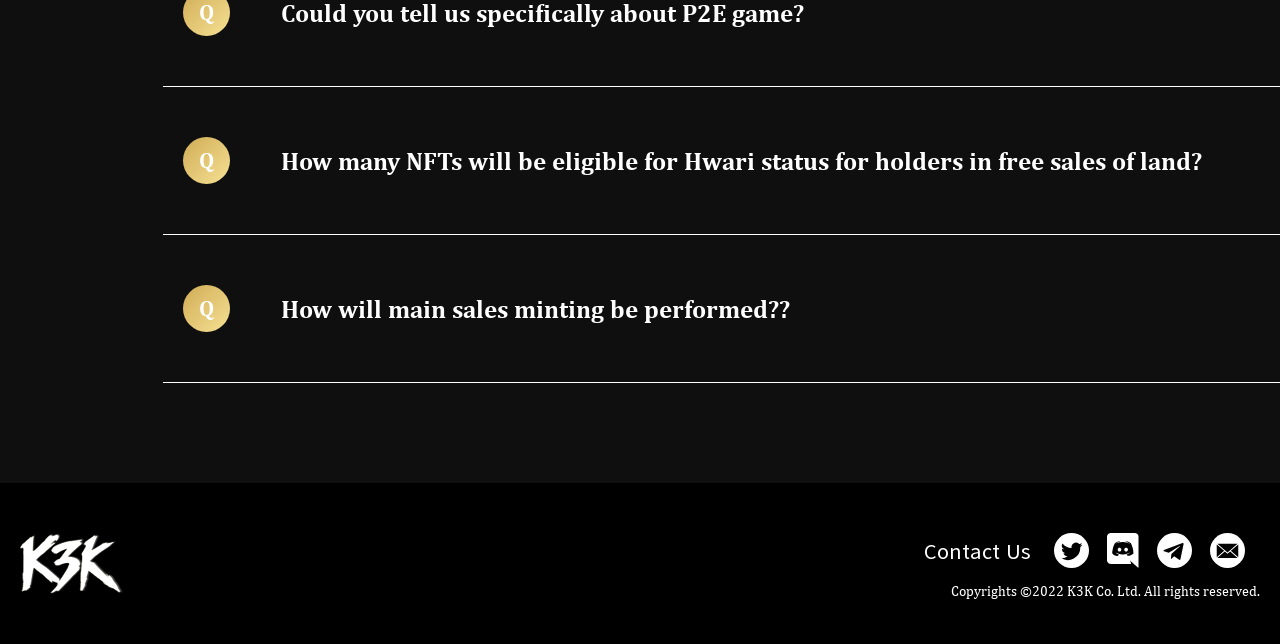What is the topic of the first question?
Look at the image and construct a detailed response to the question.

The first question on the webpage is 'Q How many NFTs will be eligible for Hwari status for holders in free sales of land? +' which indicates that the topic of the first question is Hwari status.